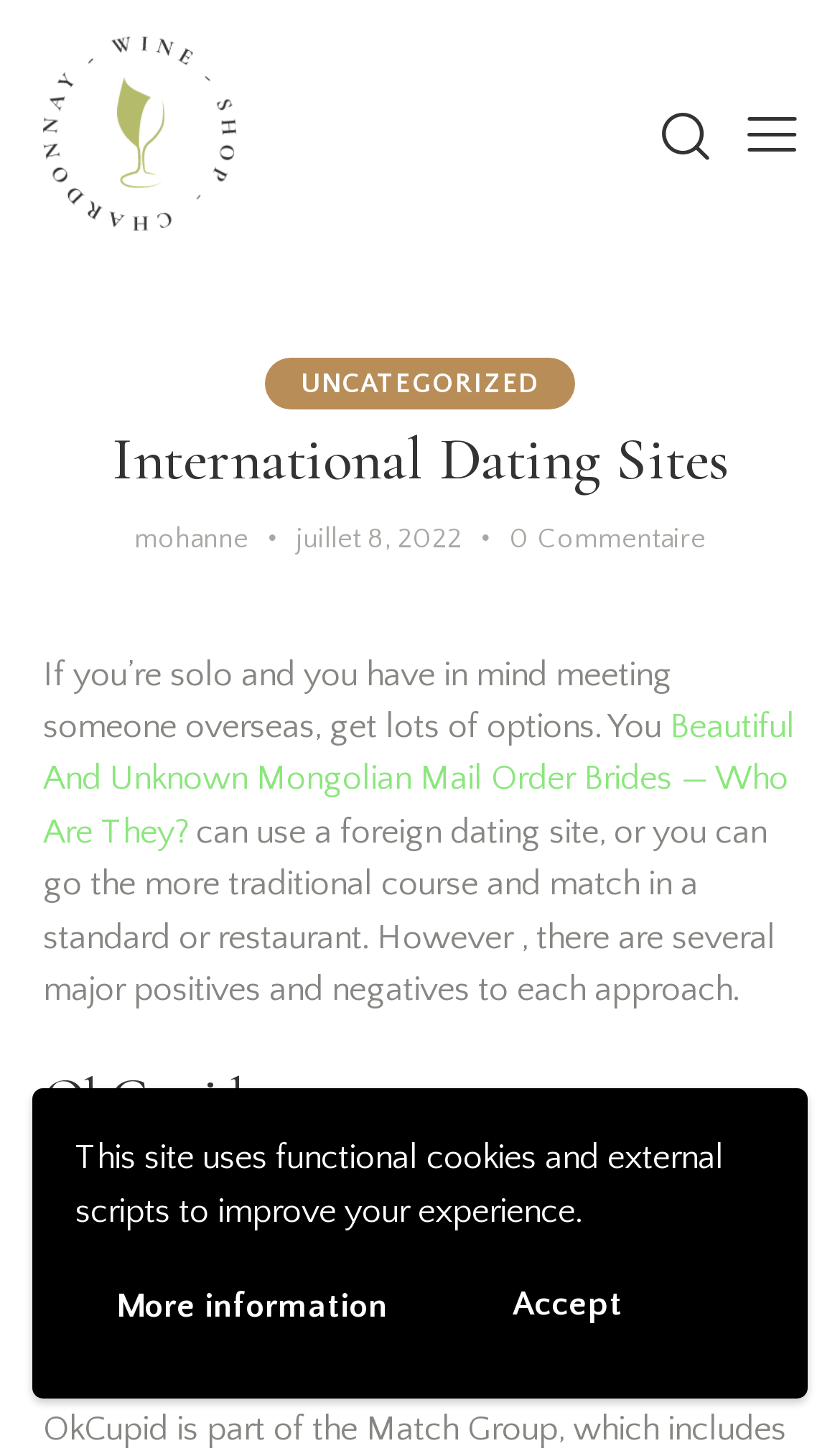Can you find the bounding box coordinates of the area I should click to execute the following instruction: "Click the 'Beautiful And Unknown Mongolian Mail Order Brides — Who Are They?' link"?

[0.051, 0.485, 0.946, 0.584]